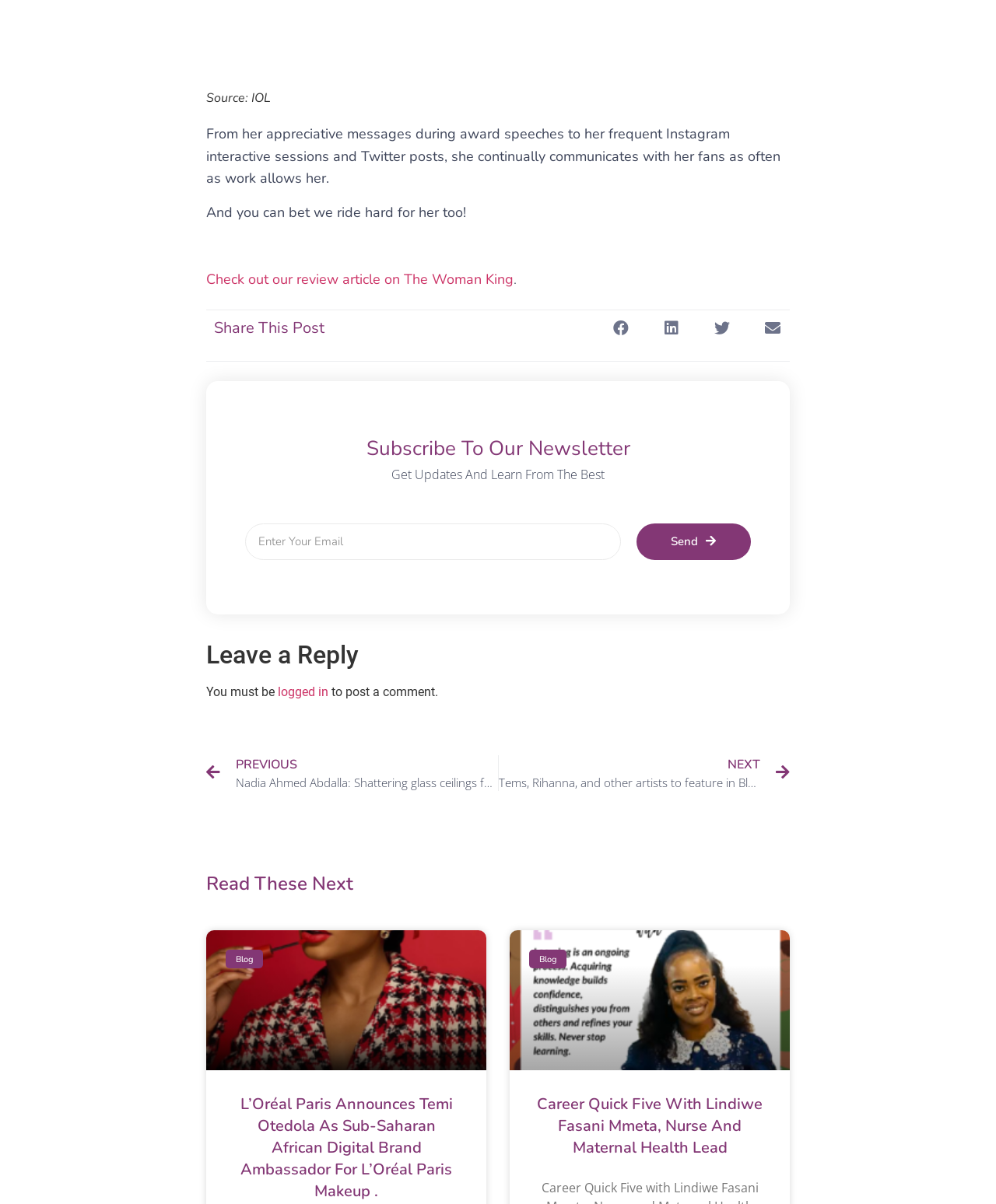How many links are available in the 'Read These Next' section?
Look at the image and provide a detailed response to the question.

There are three links available in the 'Read These Next' section, which are indicated by the link elements with texts 'L’Oréal Paris Announces Temi Otedola As Sub-Saharan African Digital Brand Ambassador For L’Oréal Paris Makeup', 'Career Quick Five With Lindiwe Fasani Mmeta, Nurse And Maternal Health Lead', and another link without text.